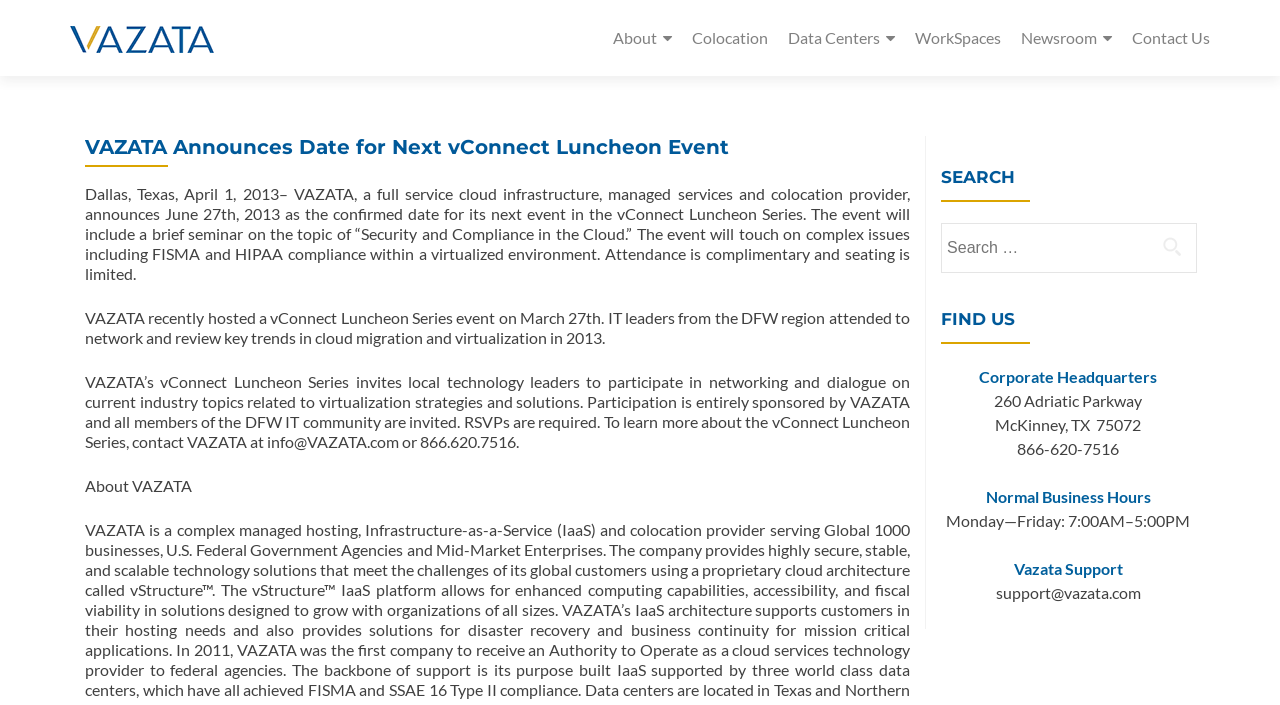What is the purpose of vConnect Luncheon Series?
Please provide a comprehensive answer based on the visual information in the image.

The vConnect Luncheon Series invites local technology leaders to participate in networking and dialogue on current industry topics related to virtualization strategies and solutions, as mentioned in the third paragraph of the webpage.